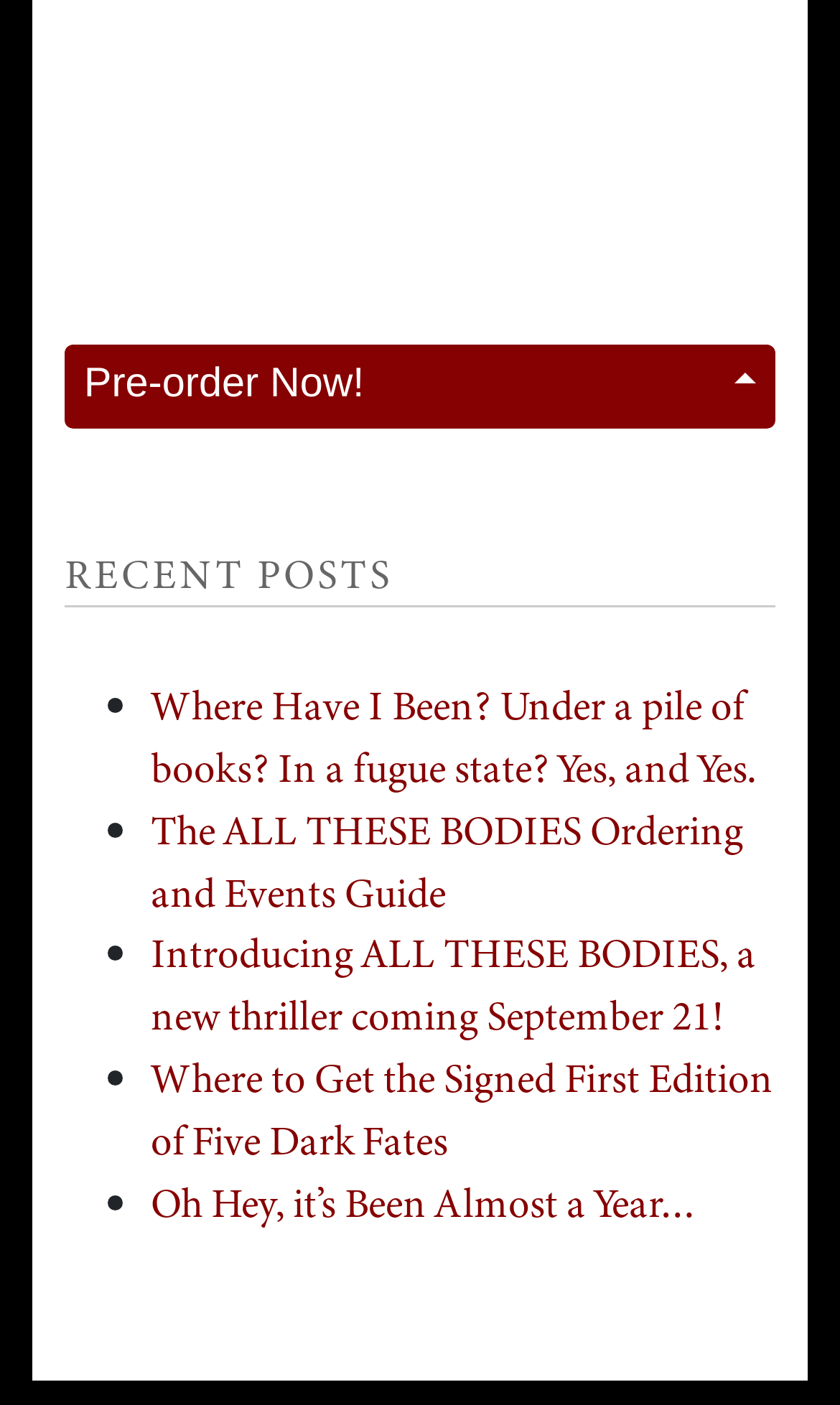Respond to the question with just a single word or phrase: 
What is the theme of the recent posts?

Books